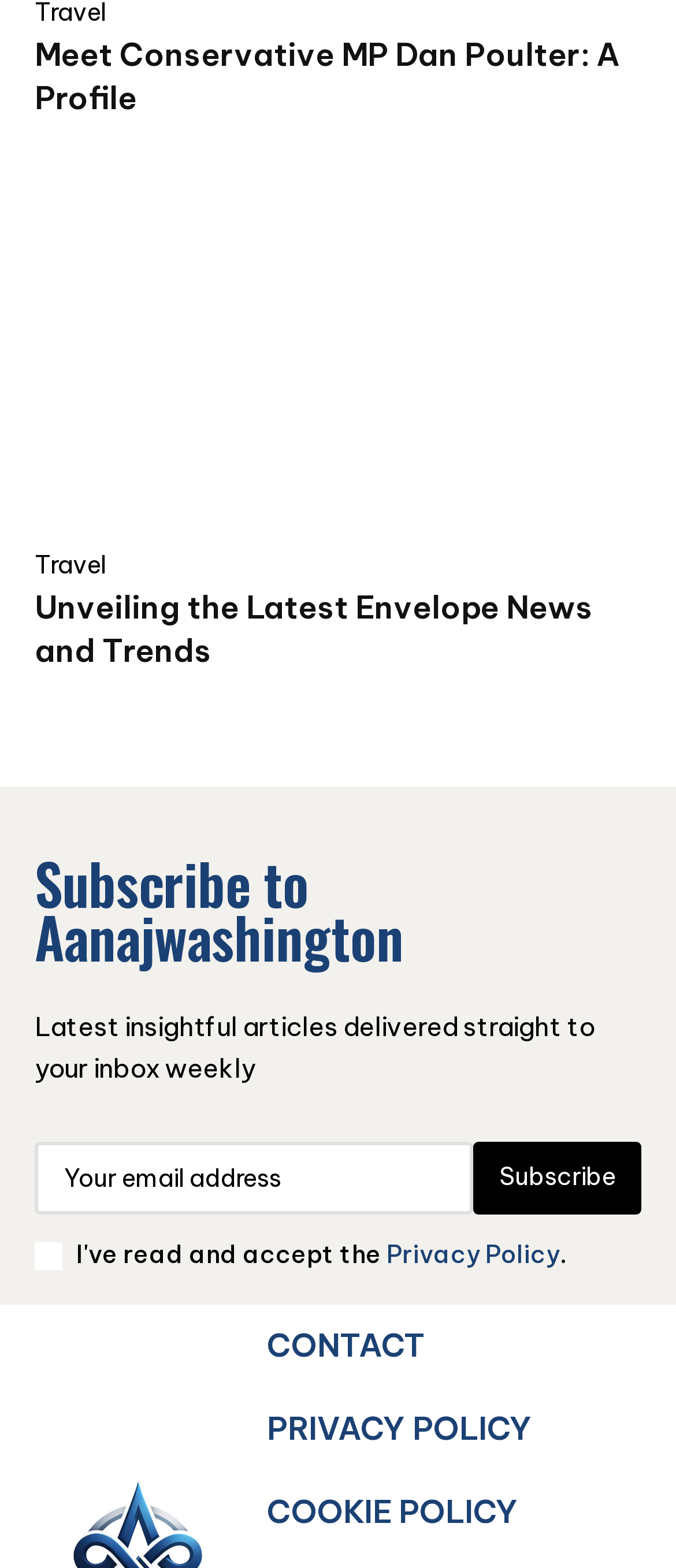Find the bounding box coordinates of the element to click in order to complete the given instruction: "View the latest envelope news and trends."

[0.051, 0.144, 0.949, 0.338]